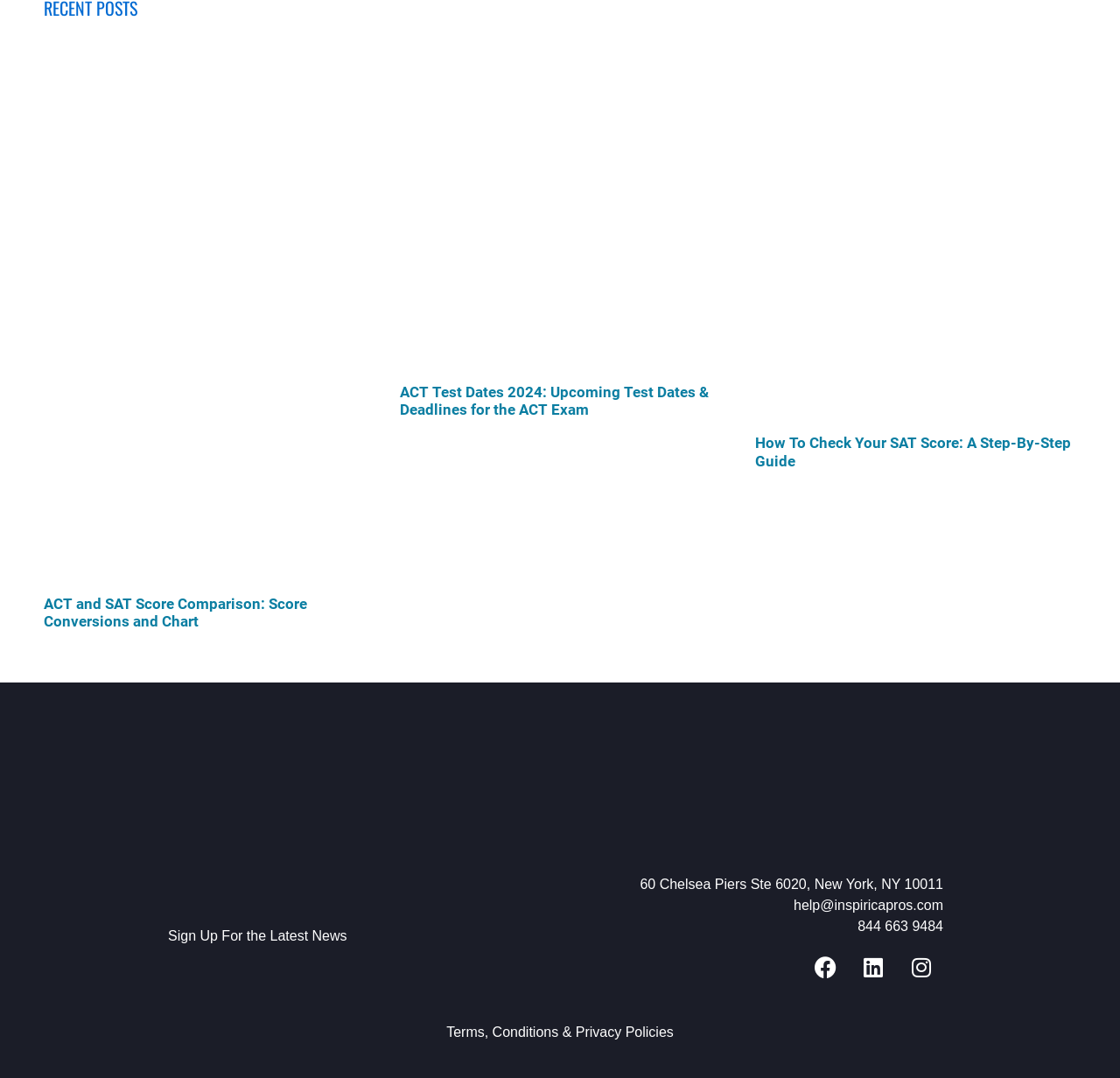Answer succinctly with a single word or phrase:
How many social media links are there?

3